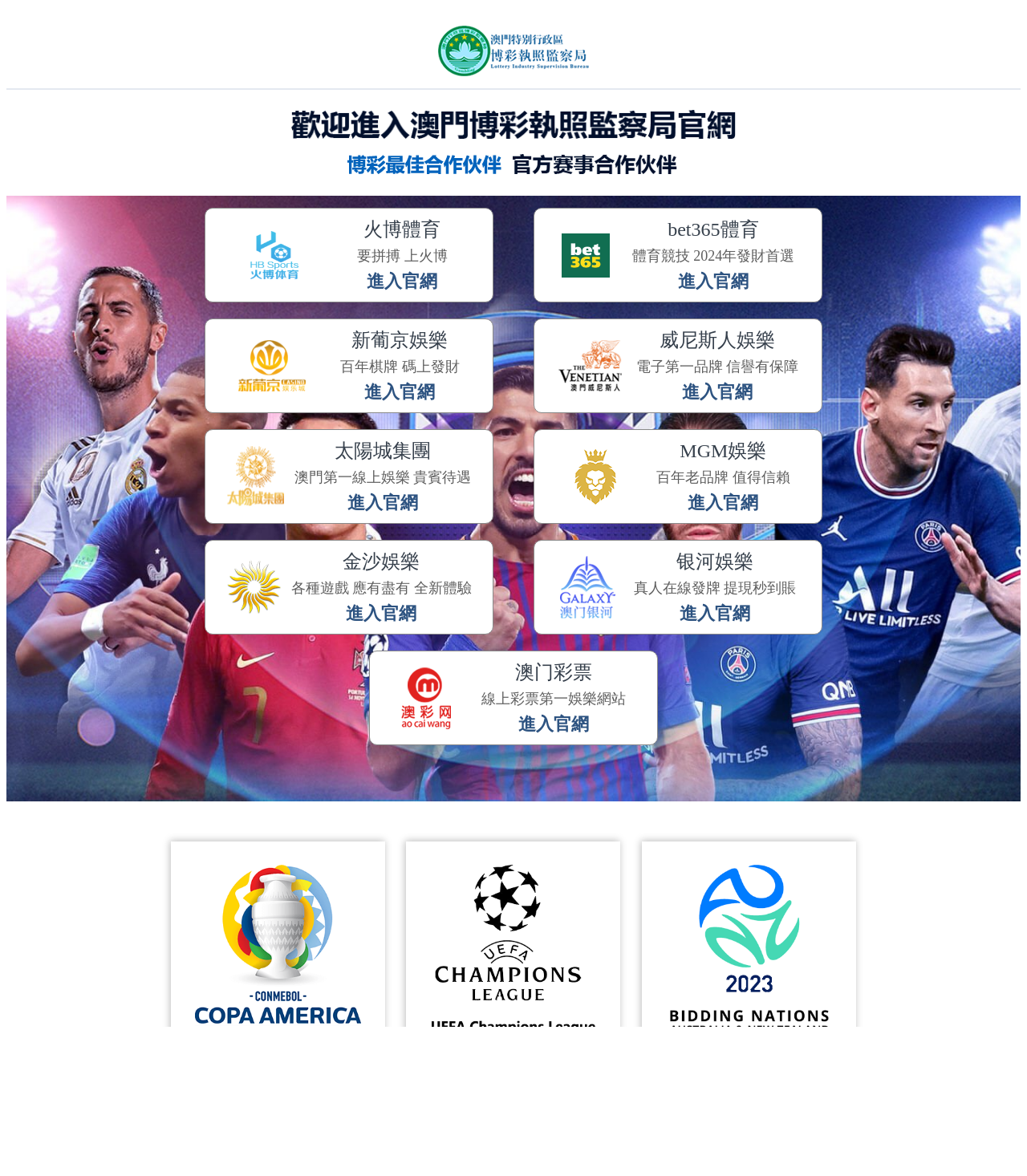Find the bounding box of the web element that fits this description: "parent_node: Hope Associates".

[0.731, 0.386, 0.941, 0.399]